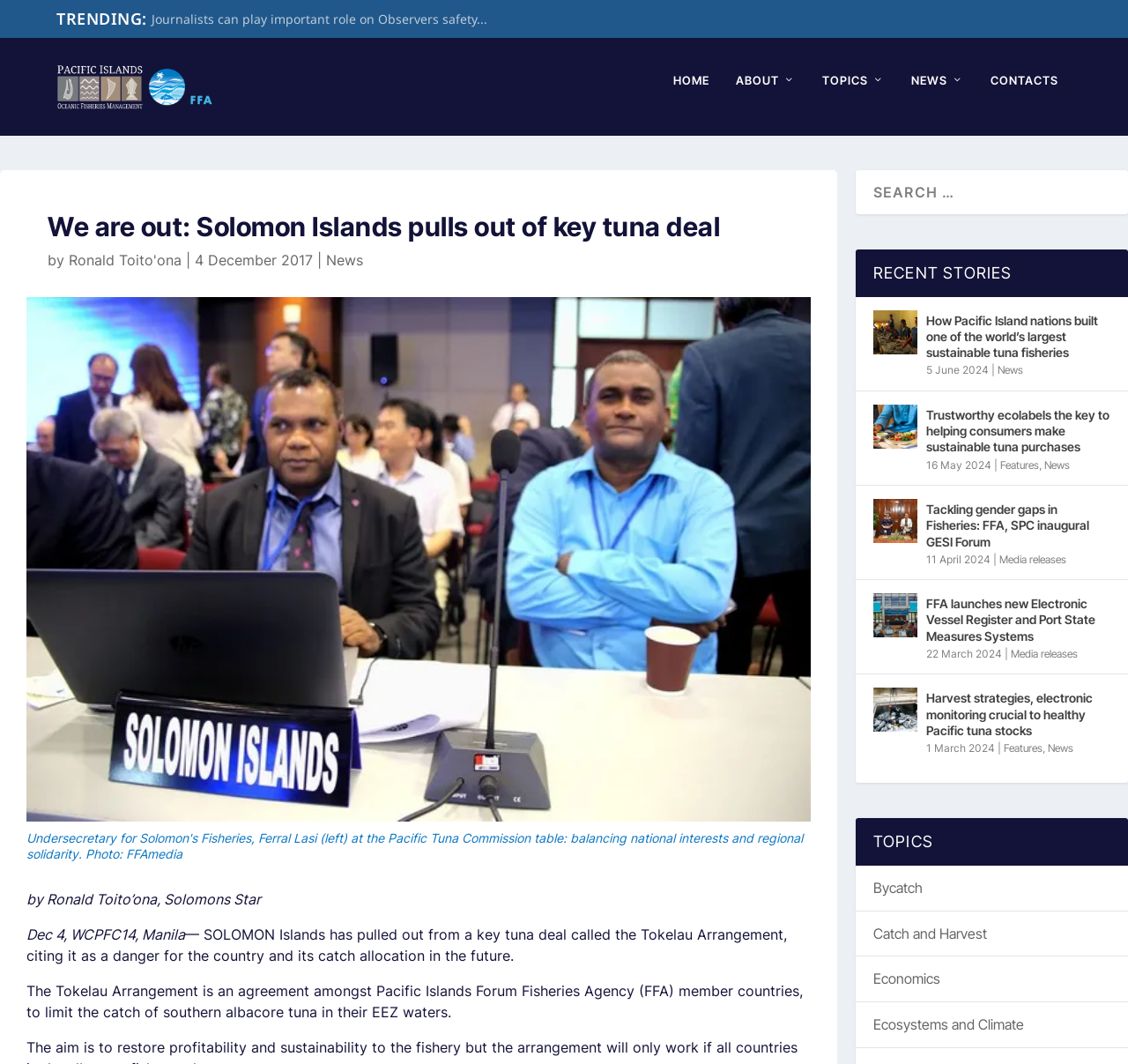Identify the bounding box coordinates of the area you need to click to perform the following instruction: "click on the 'Bycatch' topic".

[0.774, 0.815, 0.818, 0.831]